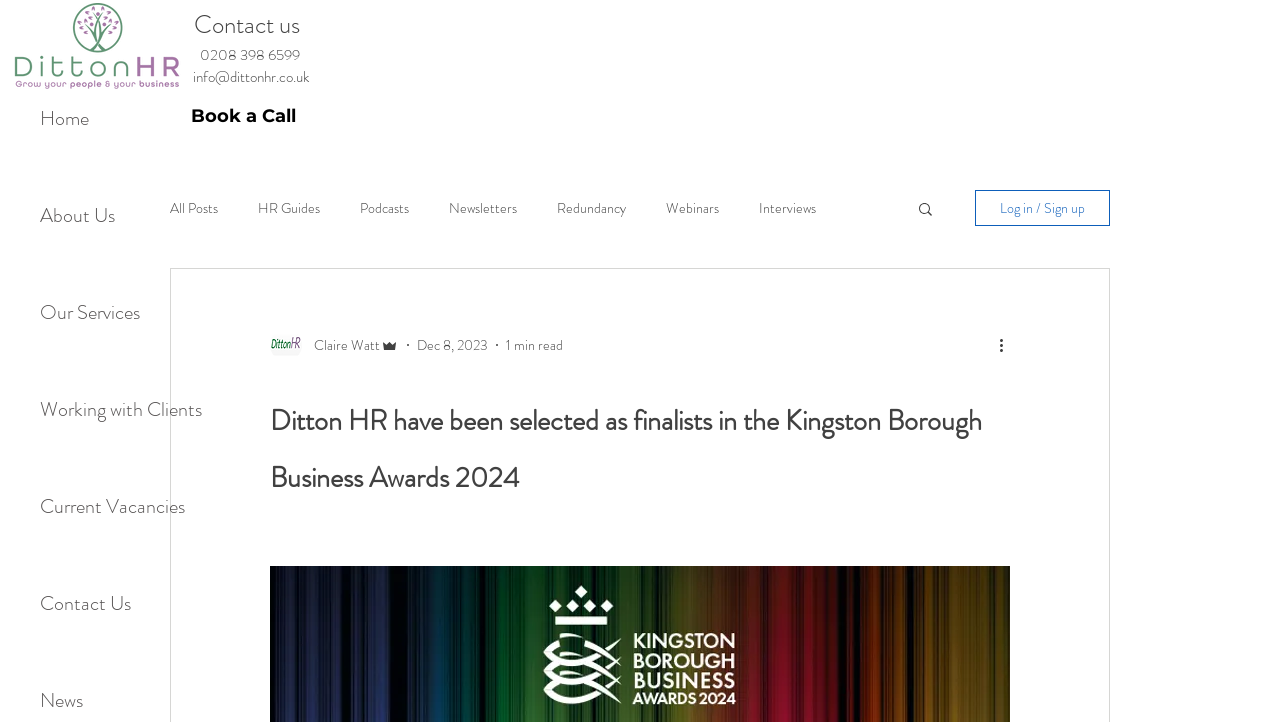Identify the bounding box coordinates for the element that needs to be clicked to fulfill this instruction: "Click the Contact Us link". Provide the coordinates in the format of four float numbers between 0 and 1: [left, top, right, bottom].

[0.031, 0.769, 0.138, 0.903]